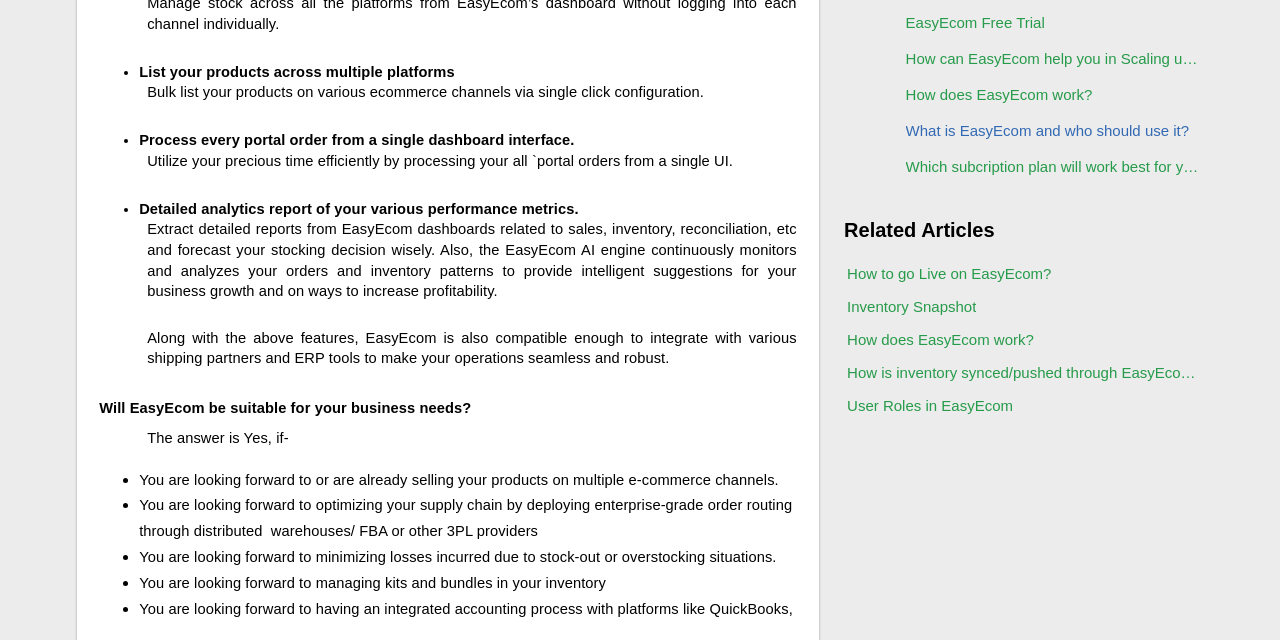Give the bounding box coordinates for this UI element: "How does EasyEcom work?". The coordinates should be four float numbers between 0 and 1, arranged as [left, top, right, bottom].

[0.659, 0.506, 0.808, 0.557]